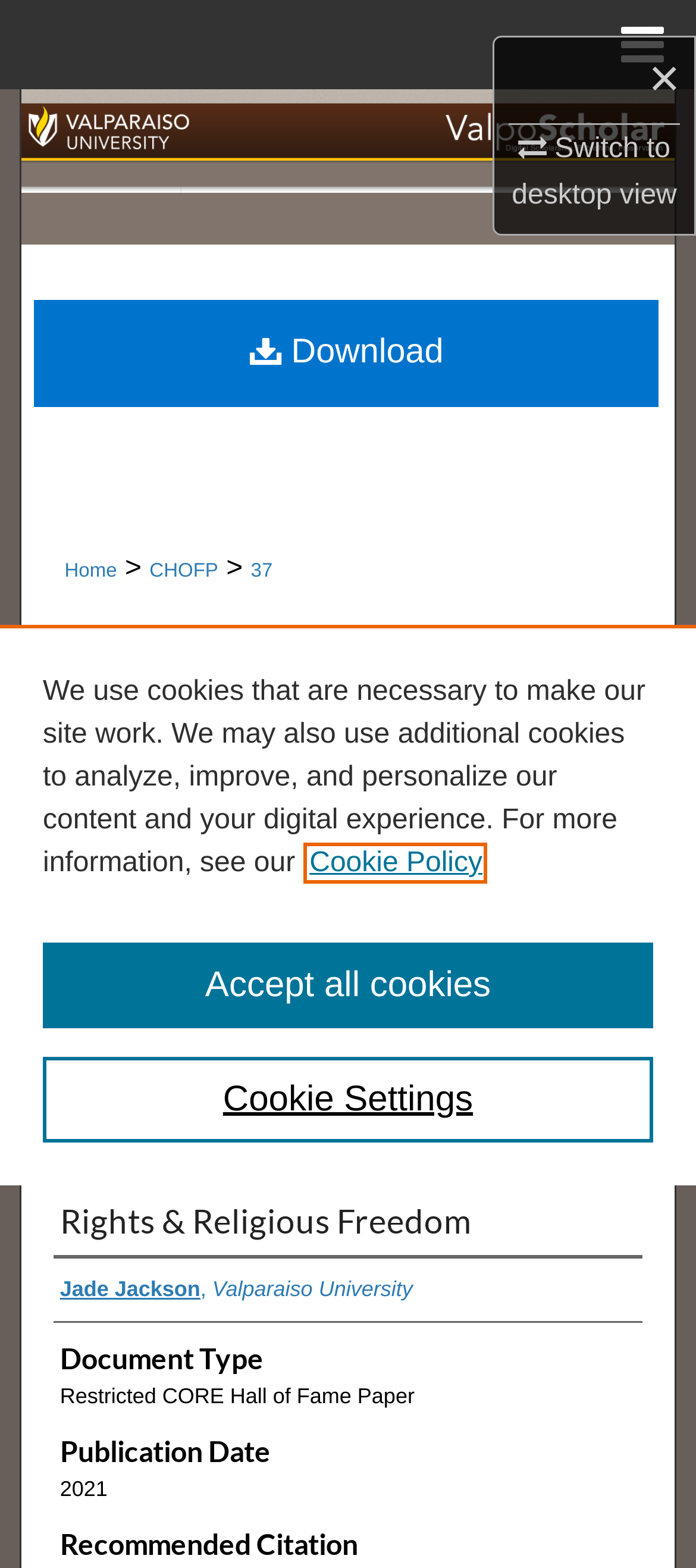Respond with a single word or phrase to the following question: What is the name of the university?

Valparaiso University